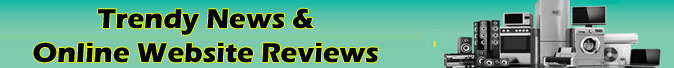Look at the image and give a detailed response to the following question: What type of appliances are shown in the image?

The image features various electronic appliances, including sound systems, televisions, and kitchen gadgets, which visually emphasize the focus on technology and review content.